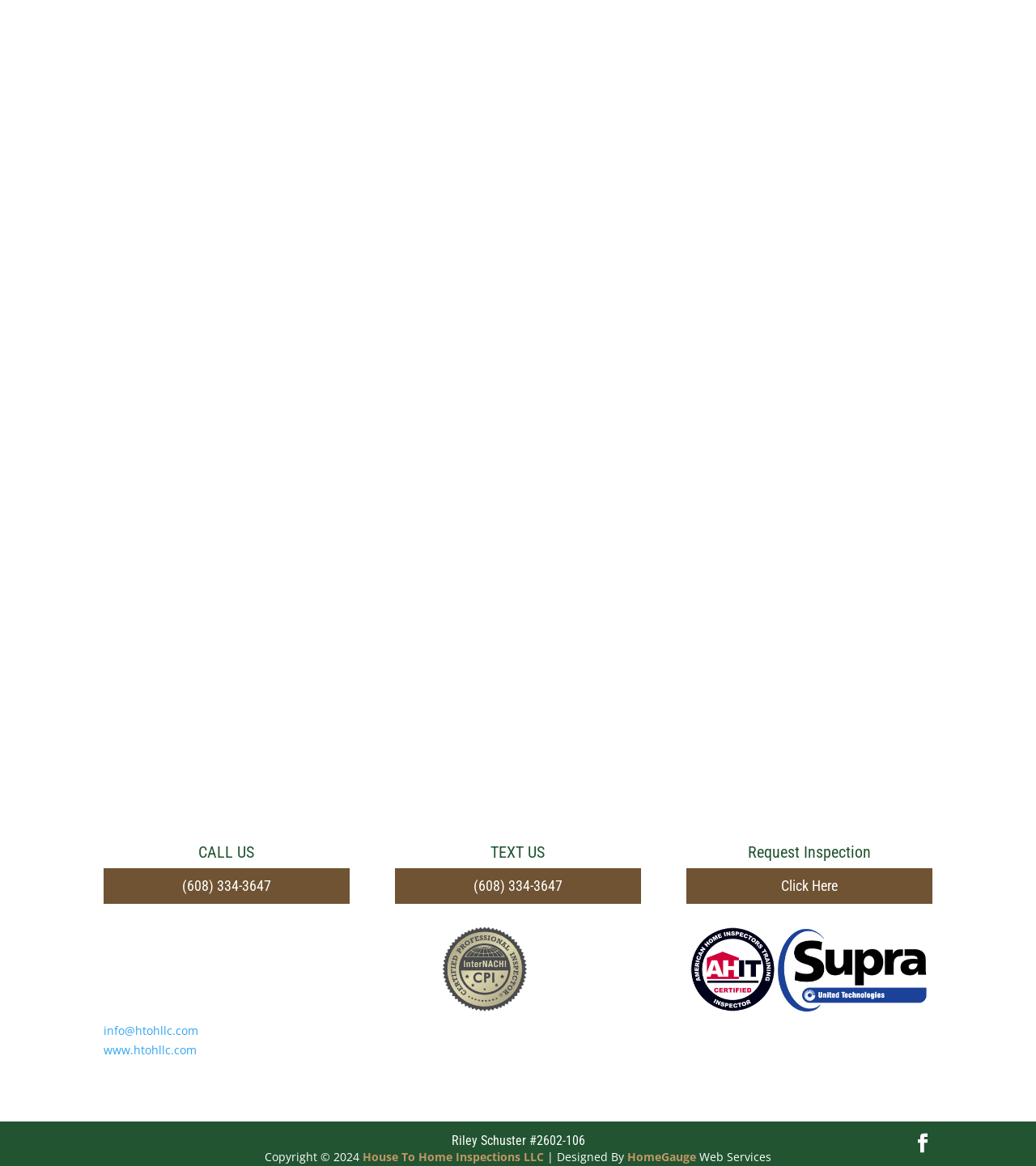Determine the bounding box coordinates for the element that should be clicked to follow this instruction: "Text the phone number". The coordinates should be given as four float numbers between 0 and 1, in the format [left, top, right, bottom].

[0.381, 0.745, 0.619, 0.775]